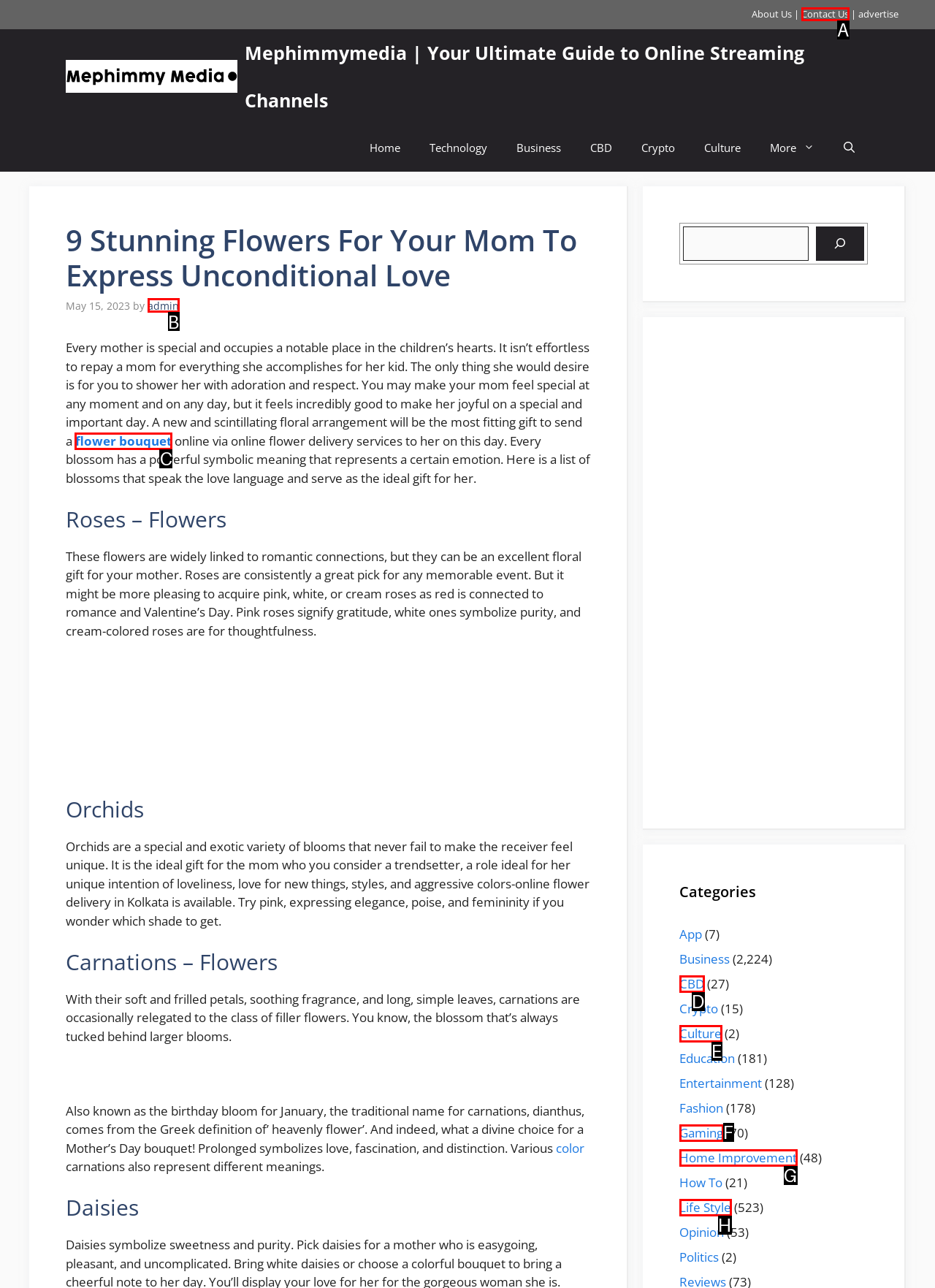Identify the correct UI element to click to follow this instruction: Click on the 'flower bouquet' link
Respond with the letter of the appropriate choice from the displayed options.

C